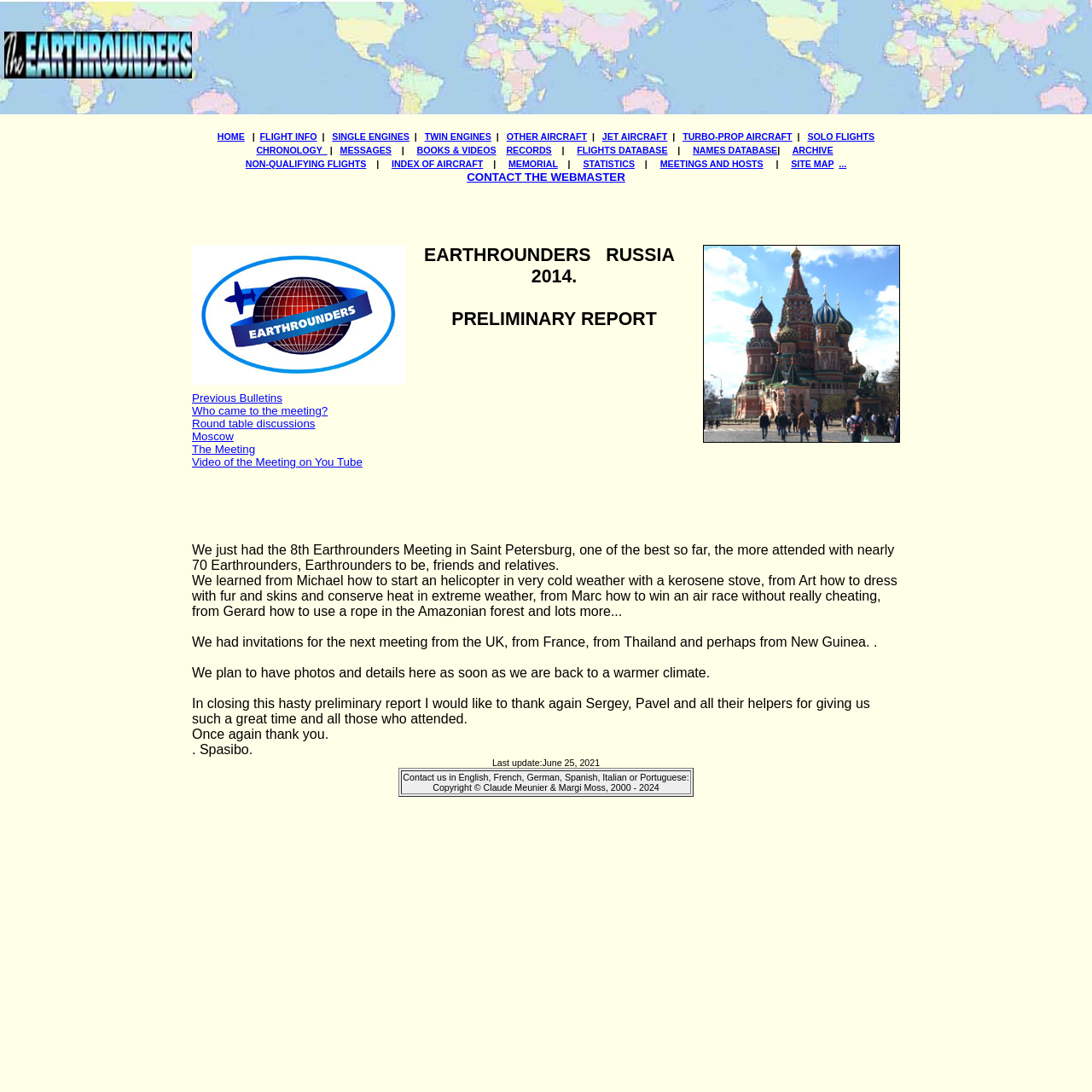Describe every aspect of the webpage comprehensively.

This webpage appears to be a report on the 8th Earthrounders Meeting in Saint Petersburg, Russia. At the top of the page, there is a navigation menu with multiple links, including "HOME", "FLIGHT INFO", "SINGLE ENGINES", and others, which are arranged horizontally and take up about a quarter of the page width.

Below the navigation menu, there is an image of the Earthrounders Logo, which is positioned near the top-left corner of the page. To the right of the logo, there is a title "EARTHROUNDERS RUSSIA 2014." and a subtitle "PRELIMINARY REPORT".

The main content of the page is a series of paragraphs that describe the meeting, including the number of attendees, the topics discussed, and the invitations received for future meetings. The text is arranged in a single column and takes up most of the page.

There are also several links scattered throughout the text, including "Previous Bulletins", "Who came to the meeting?", and "Video of the Meeting on You Tube", which are likely related to the meeting.

At the bottom of the page, there is a footer section that contains a copyright notice, a contact information section, and a last update date. The contact information section is arranged in a table format and lists the languages in which the website can be contacted.

Overall, the webpage has a simple and straightforward layout, with a focus on presenting the content of the meeting report.